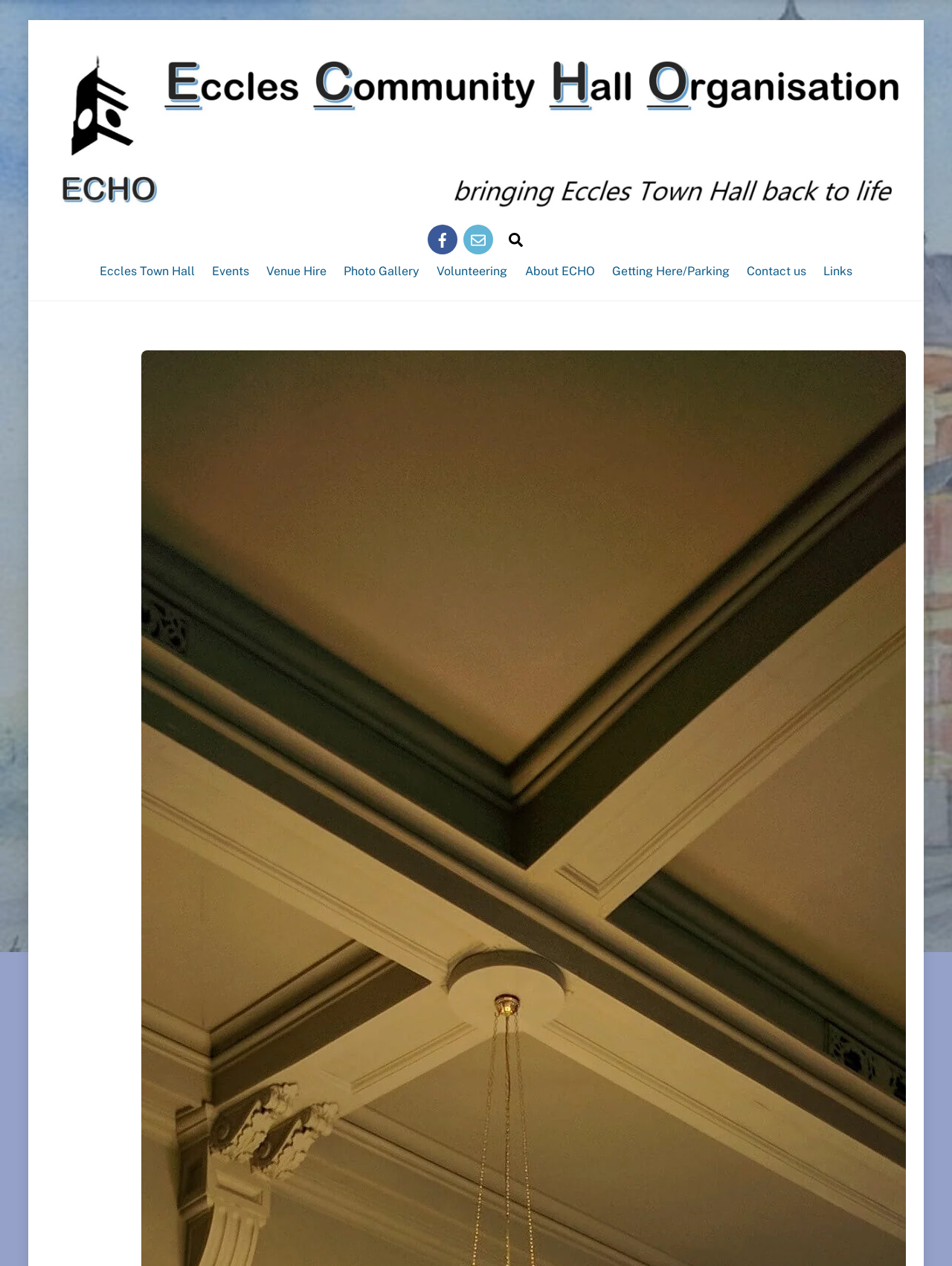How many social media links are there?
Provide a short answer using one word or a brief phrase based on the image.

2